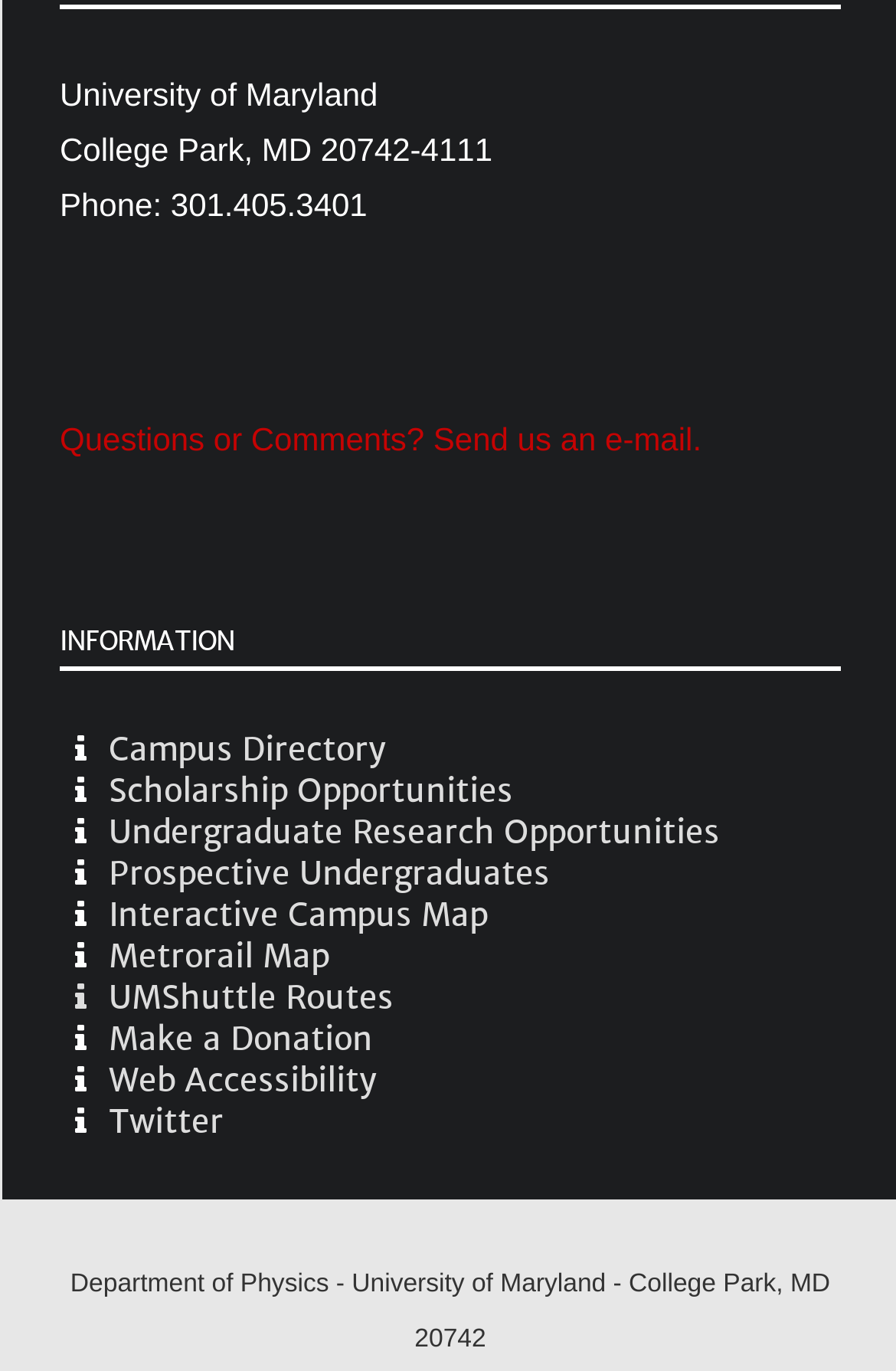From the details in the image, provide a thorough response to the question: How many links are available under the 'INFORMATION' heading?

The 'INFORMATION' heading is located in the middle section of the webpage. Below this heading, there are 9 links listed, including 'Campus Directory', 'Scholarship Opportunities', and 'Interactive Campus Map', among others.